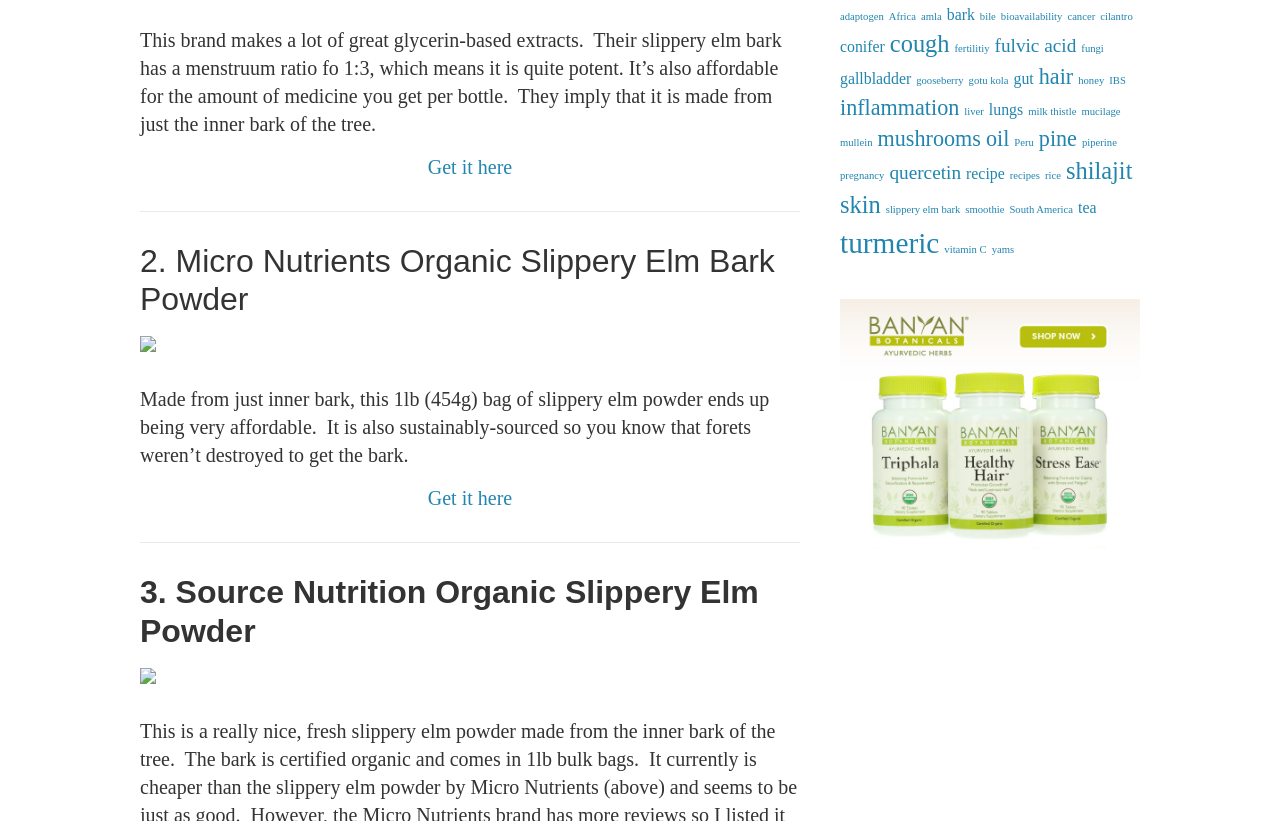How many links are present in the webpage?
Refer to the image and respond with a one-word or short-phrase answer.

30 links